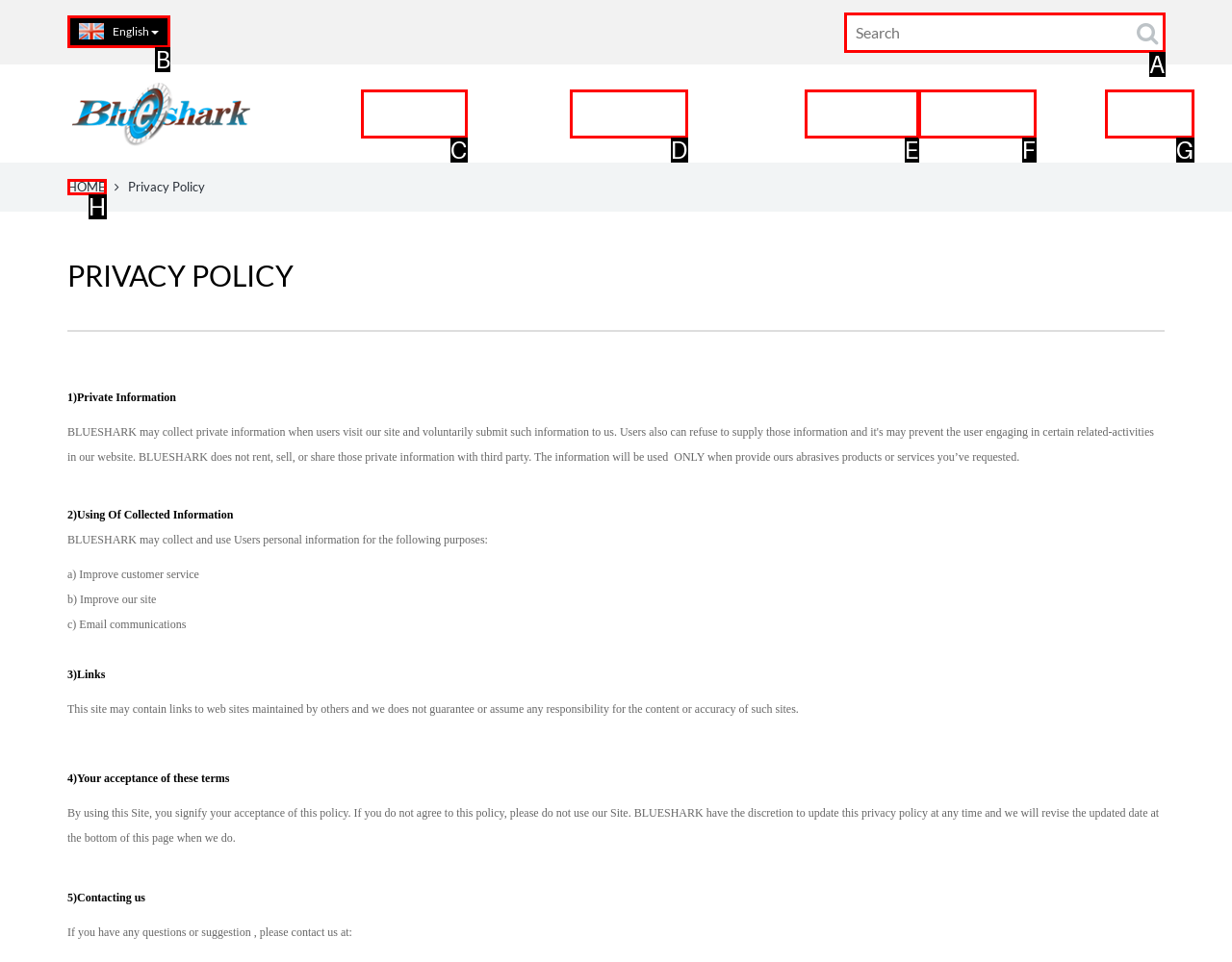Decide which letter you need to select to fulfill the task: Switch to English
Answer with the letter that matches the correct option directly.

B